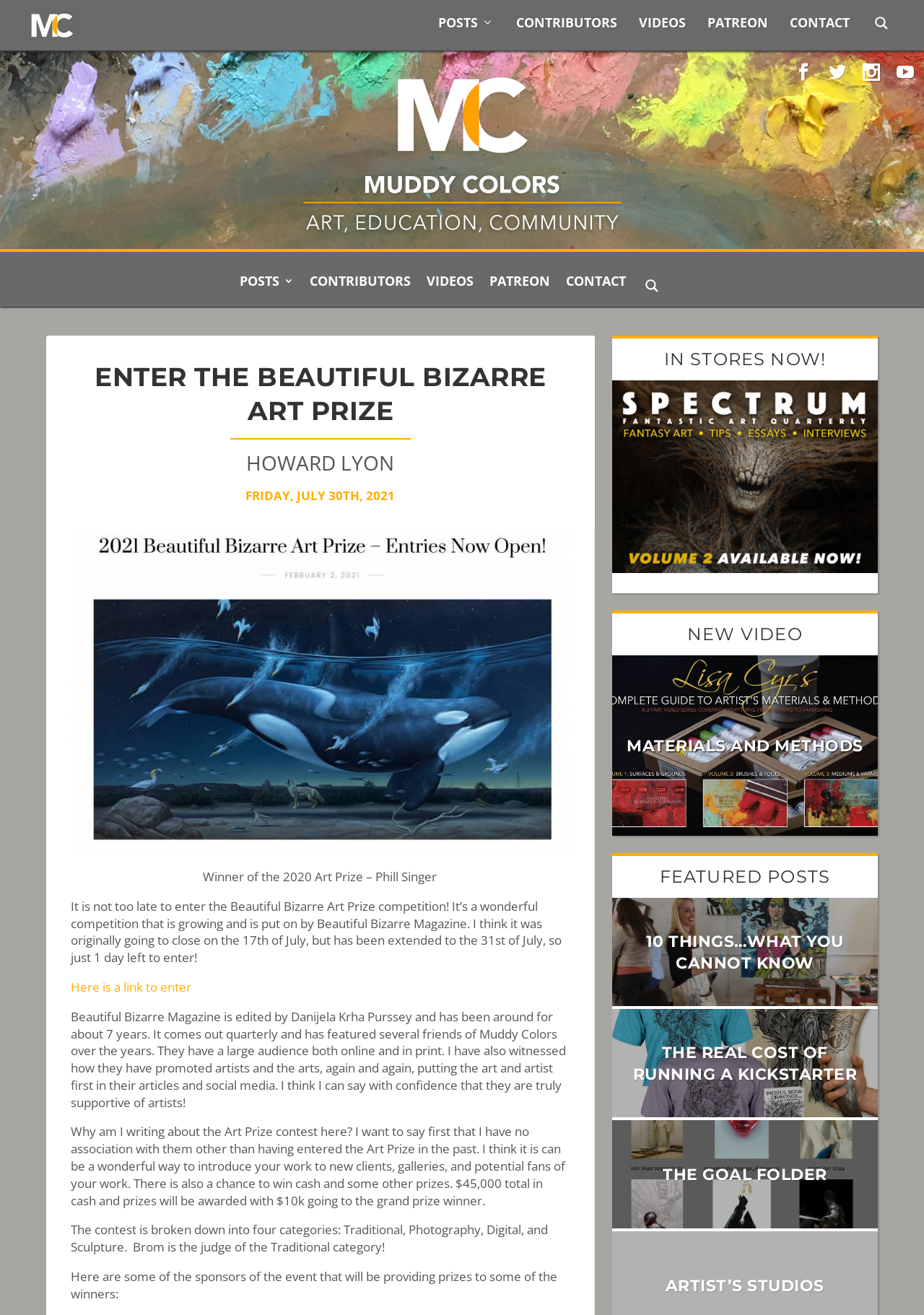What is the name of the art prize winner?
Look at the screenshot and respond with one word or a short phrase.

Phill Singer